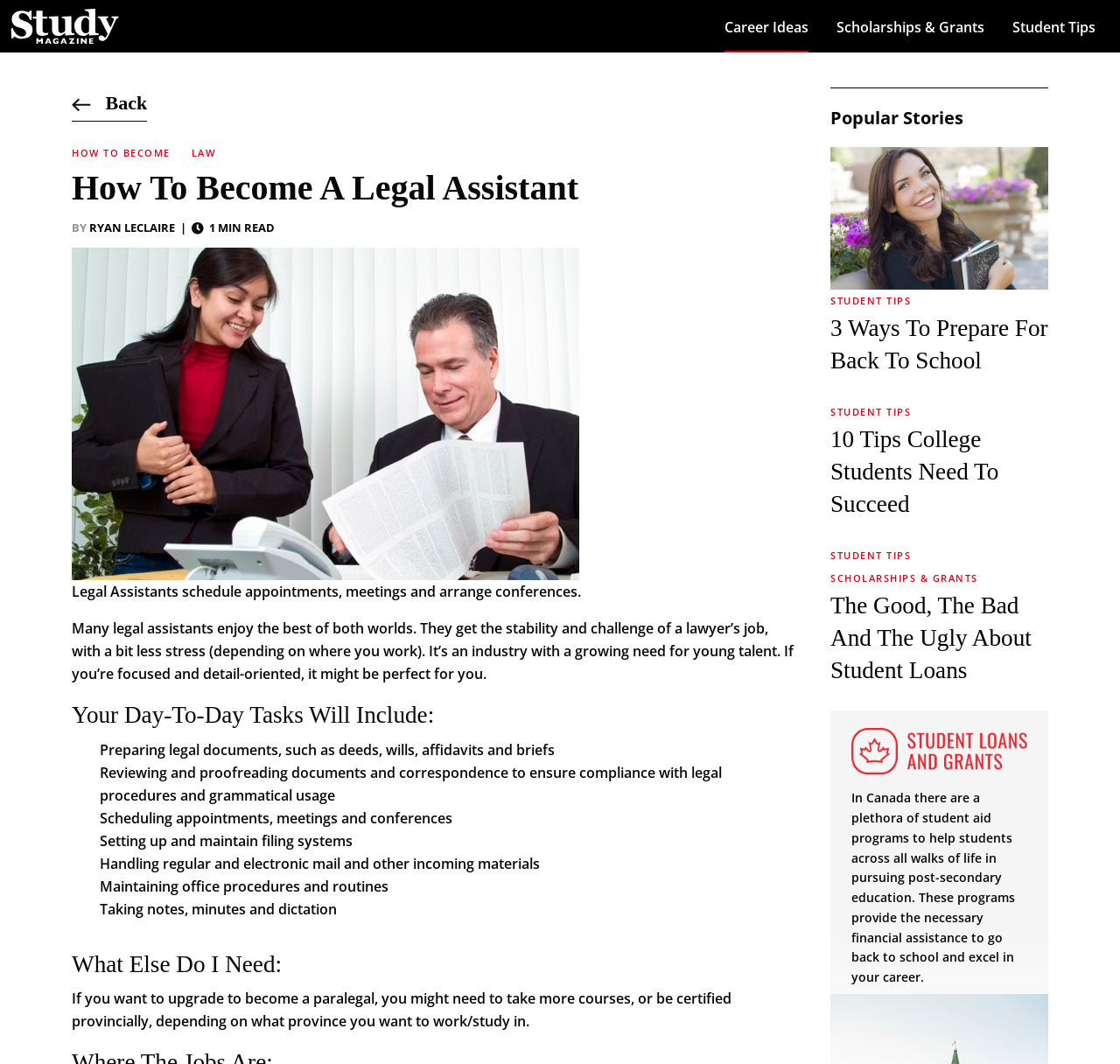What is the purpose of legal assistants scheduling appointments?
Using the information from the image, answer the question thoroughly.

According to the webpage, one of the day-to-day tasks of legal assistants is to 'schedule appointments, meetings and arrange conferences', which implies that scheduling appointments is part of arranging conferences.